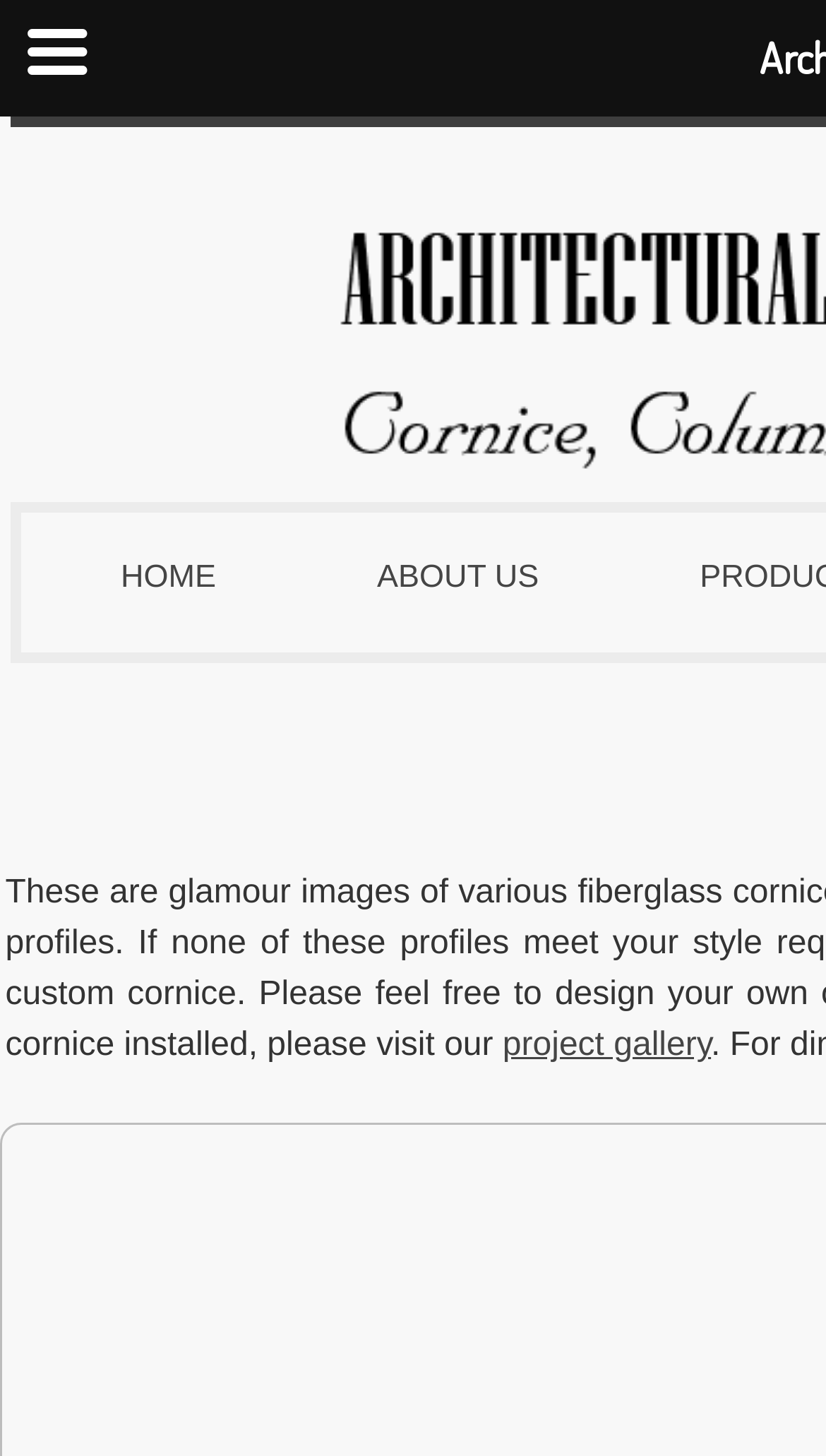Based on the element description: "Home", identify the UI element and provide its bounding box coordinates. Use four float numbers between 0 and 1, [left, top, right, bottom].

[0.146, 0.352, 0.336, 0.468]